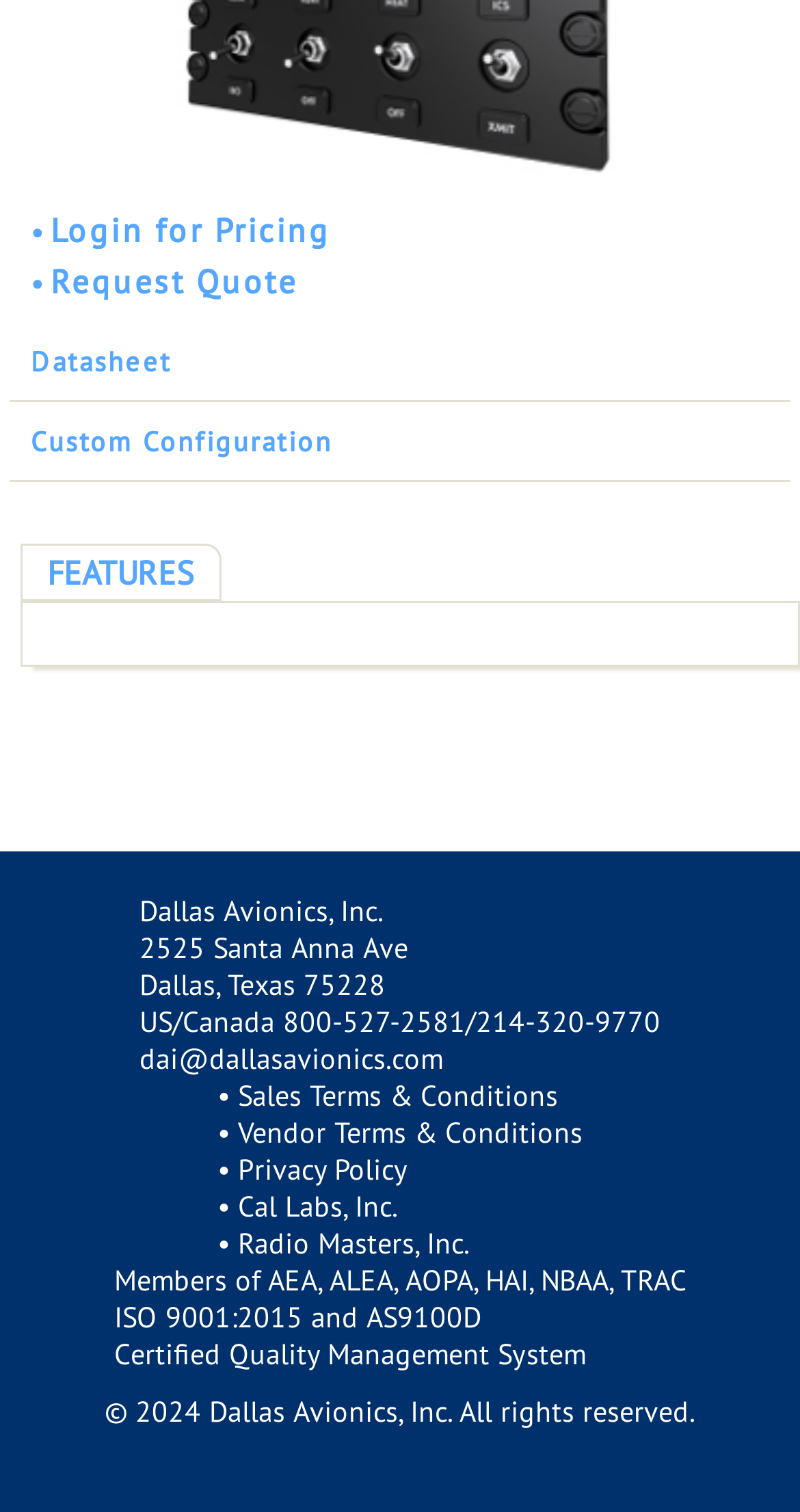Find the bounding box coordinates for the area you need to click to carry out the instruction: "Click on 'Login for Pricing'". The coordinates should be four float numbers between 0 and 1, indicated as [left, top, right, bottom].

[0.063, 0.138, 0.413, 0.166]